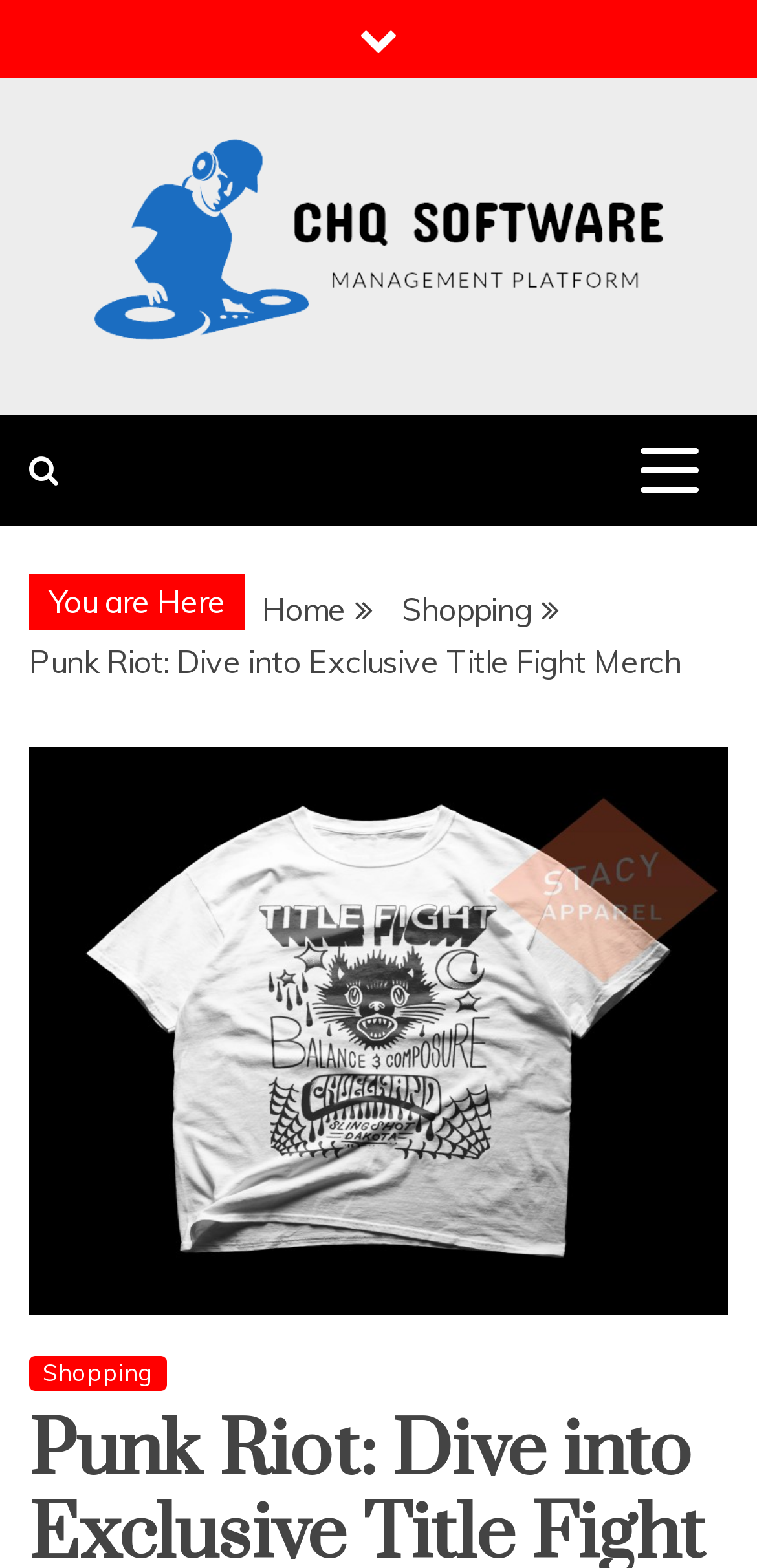What is the icon on the top left corner?
Kindly offer a comprehensive and detailed response to the question.

I found the answer by looking at the top left corner of the page, where I saw a link with the text ''. This is a Unicode character that represents an icon.